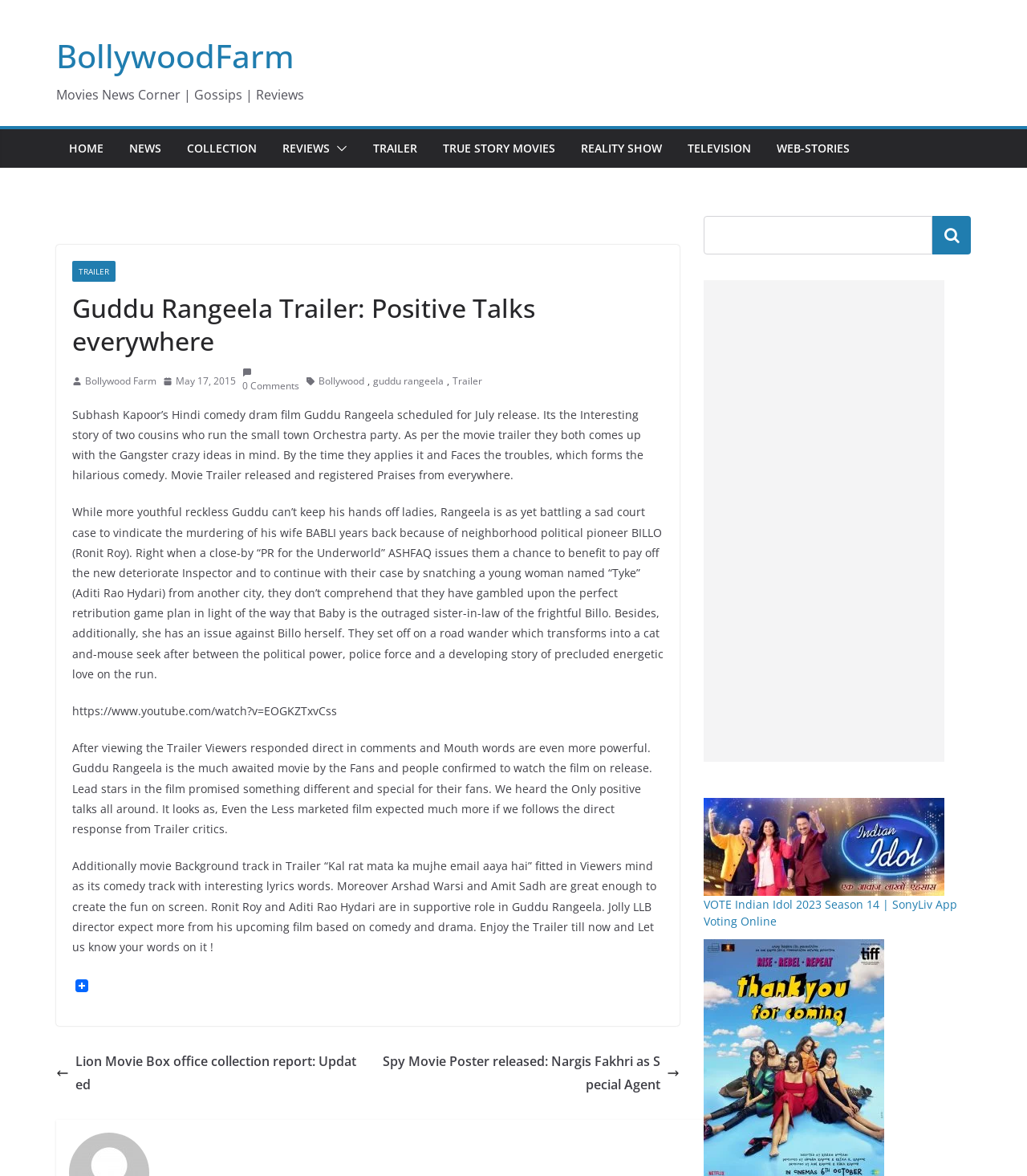Use a single word or phrase to answer the question: How many comments are there on the trailer of the movie?

0